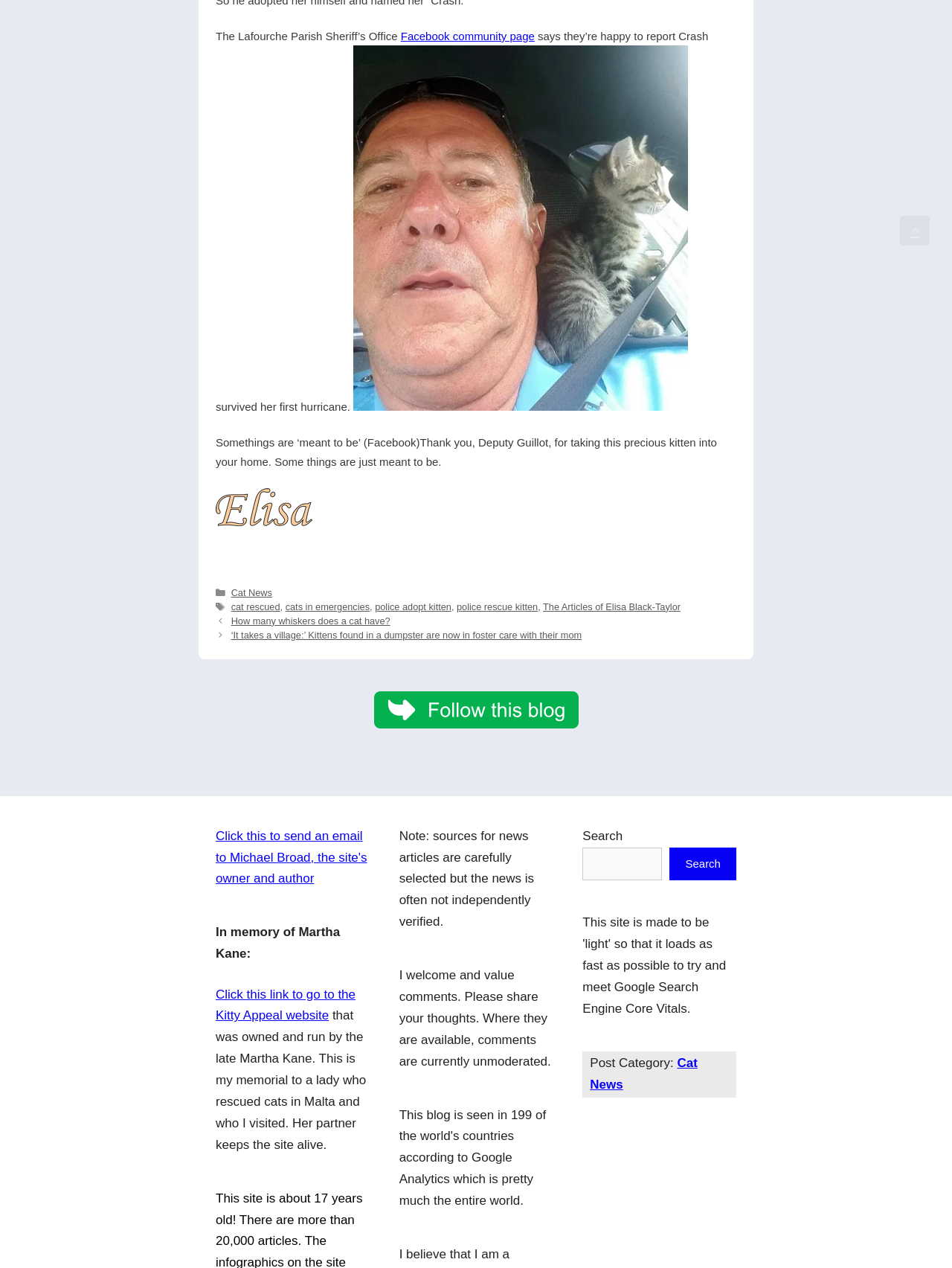Specify the bounding box coordinates of the element's region that should be clicked to achieve the following instruction: "View the post categories". The bounding box coordinates consist of four float numbers between 0 and 1, in the format [left, top, right, bottom].

[0.242, 0.462, 0.29, 0.471]